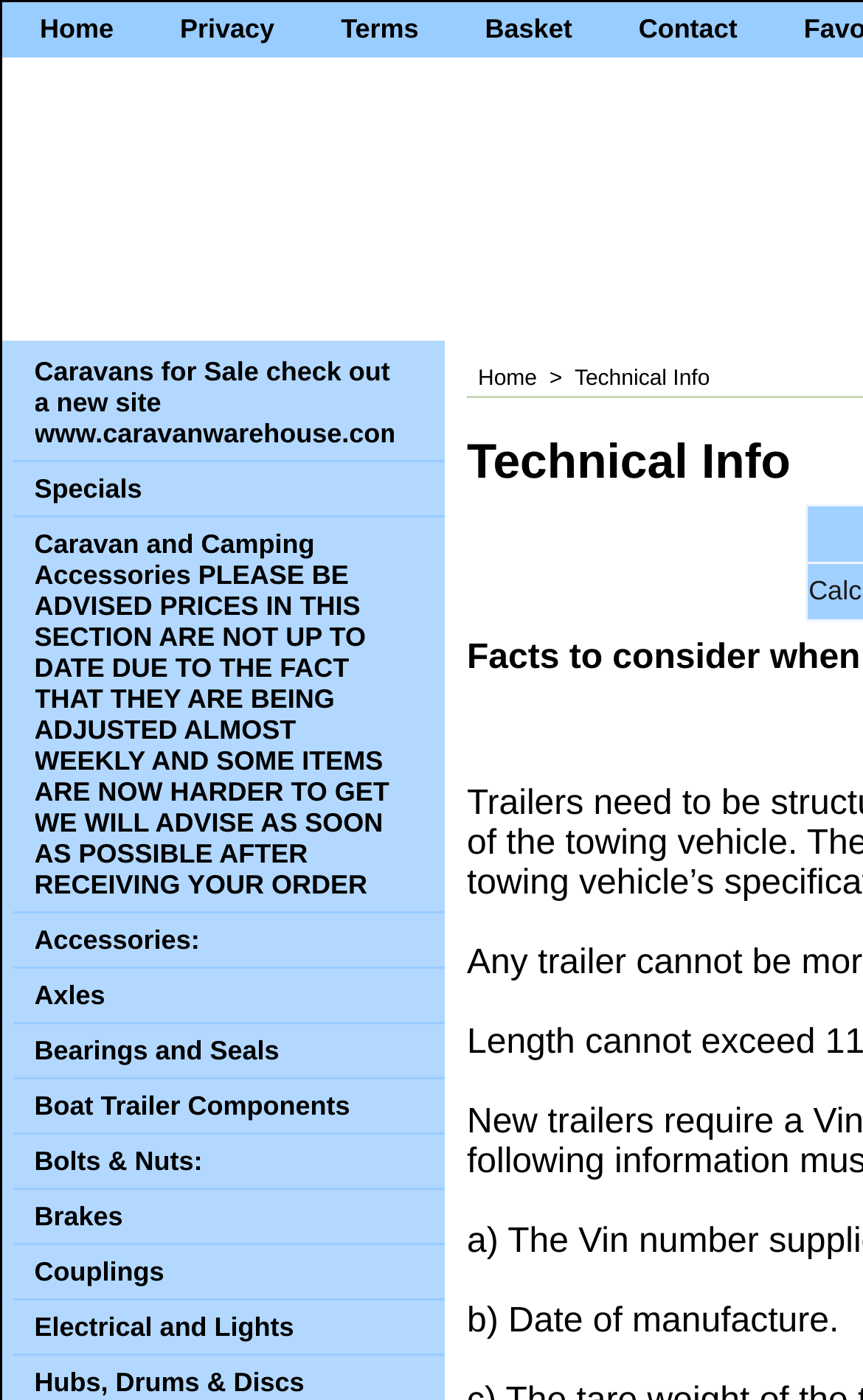Find the bounding box coordinates of the clickable area required to complete the following action: "Check out Specials".

[0.015, 0.329, 0.515, 0.369]